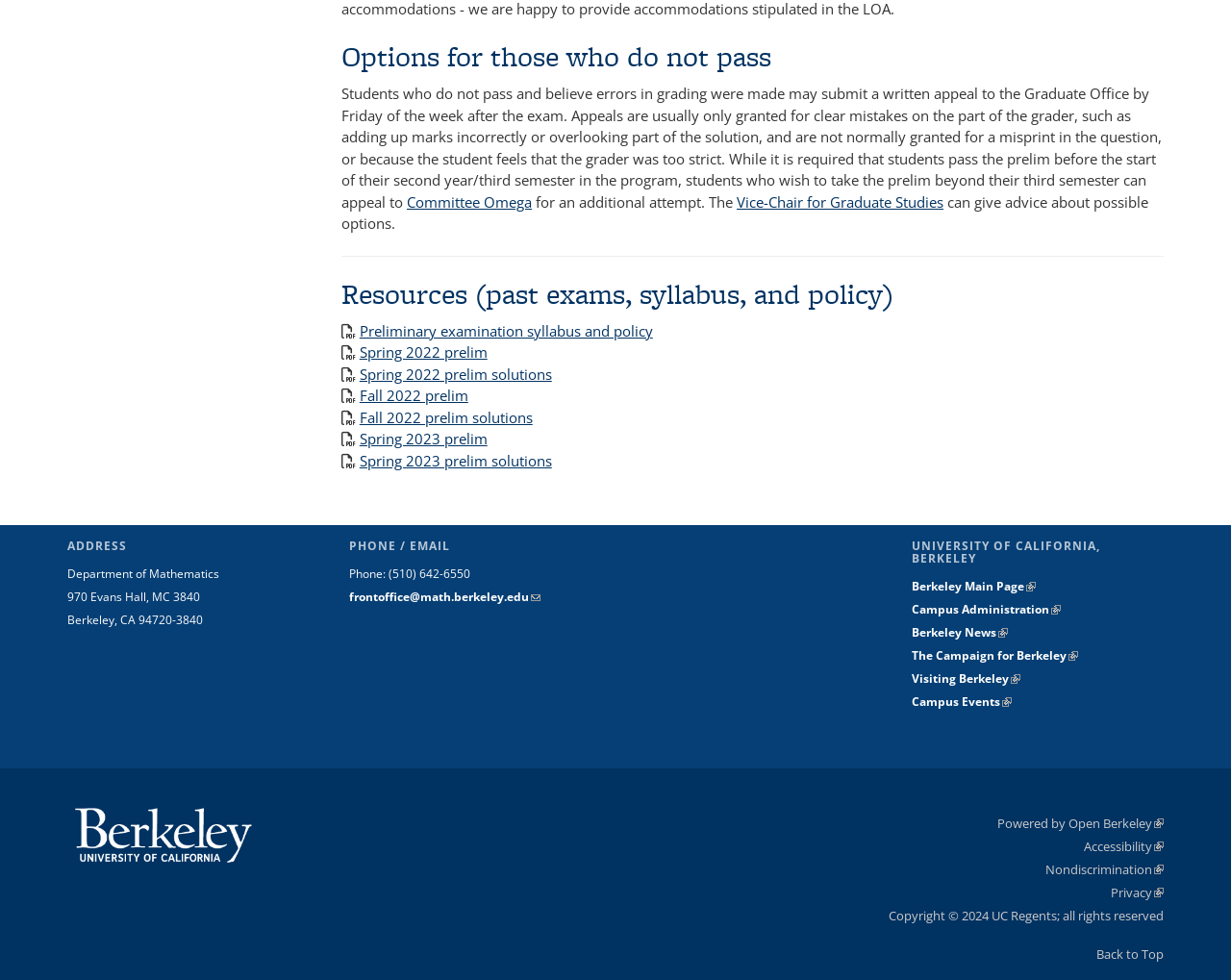Can you find the bounding box coordinates for the element that needs to be clicked to execute this instruction: "Go back to the top of the page"? The coordinates should be given as four float numbers between 0 and 1, i.e., [left, top, right, bottom].

[0.891, 0.965, 0.945, 0.983]